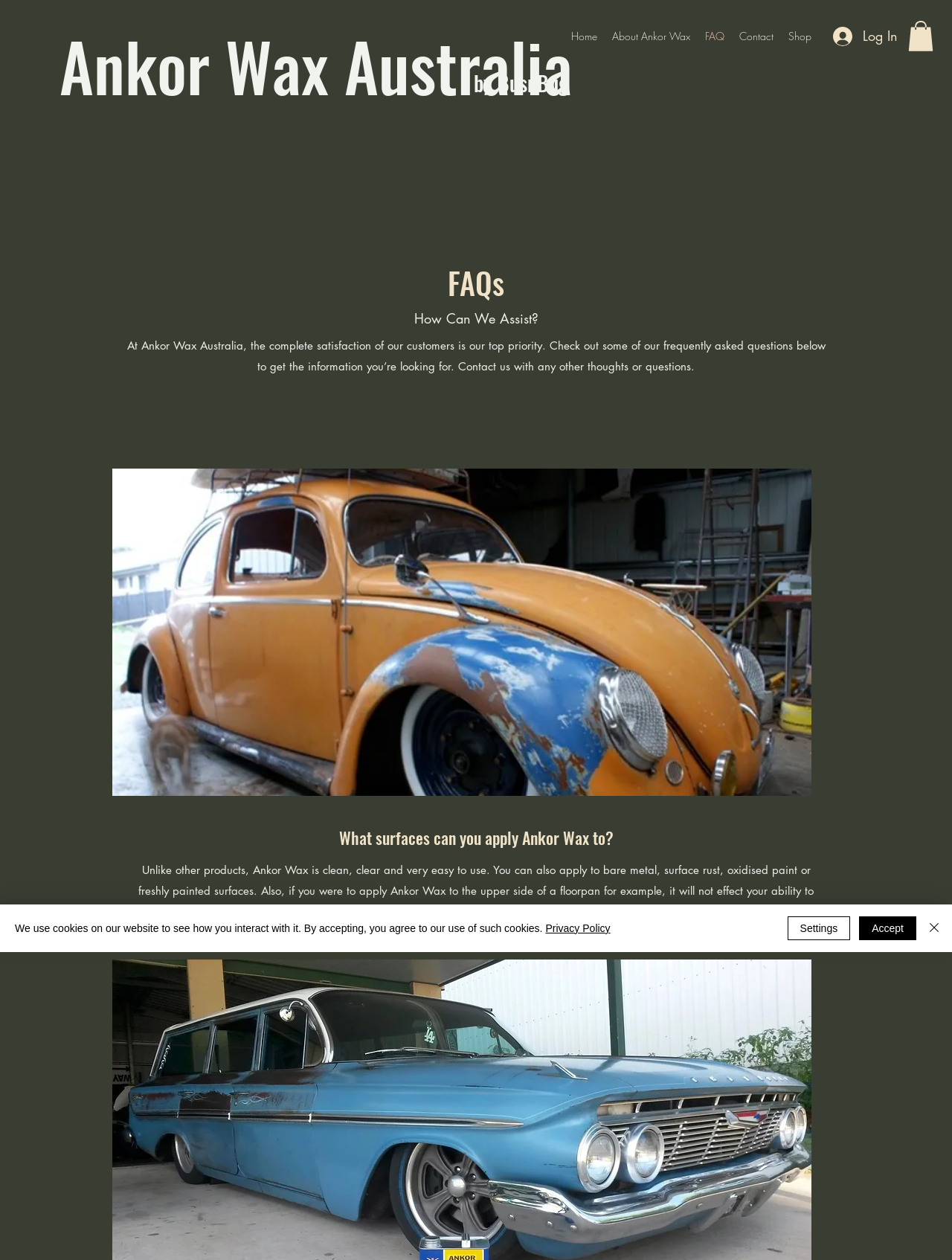Please determine the bounding box coordinates for the UI element described here. Use the format (top-left x, top-left y, bottom-right x, bottom-right y) with values bounded between 0 and 1: FAQ

[0.733, 0.02, 0.769, 0.038]